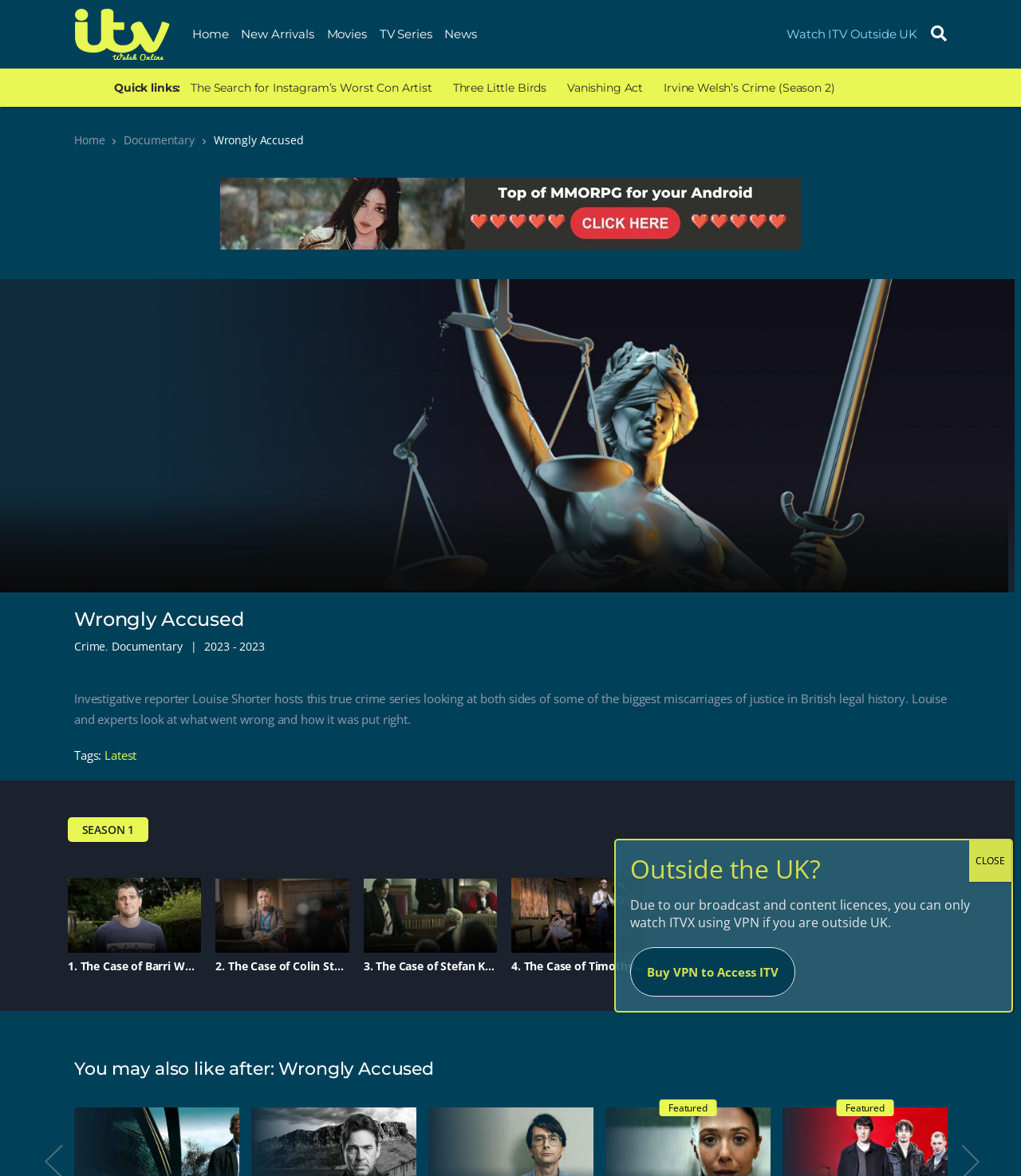What is the name of the TV series? Observe the screenshot and provide a one-word or short phrase answer.

Wrongly Accused